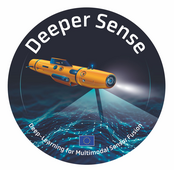Give an in-depth description of what is happening in the image.

The image features a circular logo for the "Deeper Sense" project, which focuses on deep learning for multimodal sensor fusion. At the center of the logo is a stylized yellow underwater exploration vehicle, equipped with a camera and a strong beam of light, navigating through a digital landscape filled with intricate blue lines and patterns, symbolizing data flow and connectivity. Surrounding the central vehicle, the text "Deeper Sense" is prominently displayed at the top in a bold, modern font, while the project’s full description, "Deep Learning for Multimodal Sensor Fusion," arches along the bottom edge of the logo. The design emphasizes innovation in technology and exploration, reflecting the project's commitment to advanced research in sensor technology.